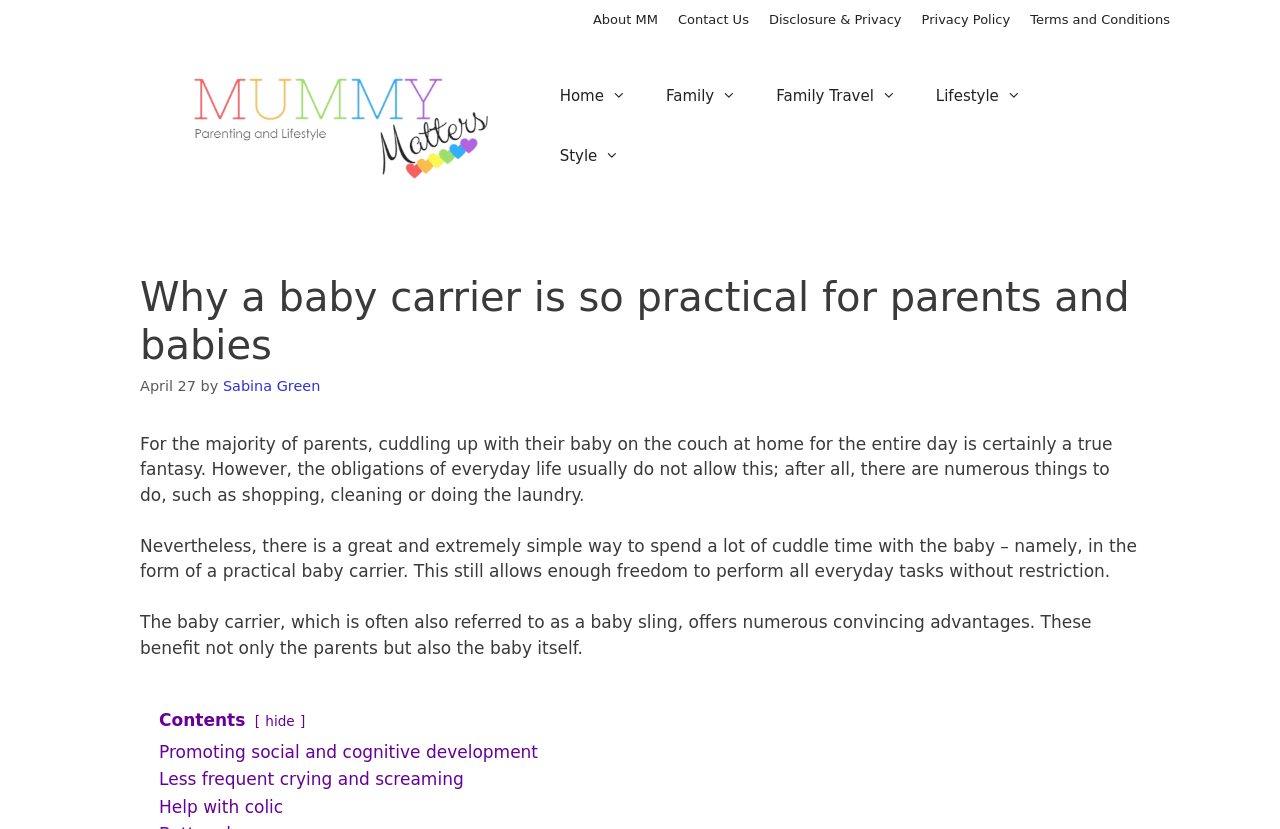Locate the bounding box coordinates of the element to click to perform the following action: 'Click on the 'About MM' link'. The coordinates should be given as four float values between 0 and 1, in the form of [left, top, right, bottom].

[0.463, 0.014, 0.514, 0.033]